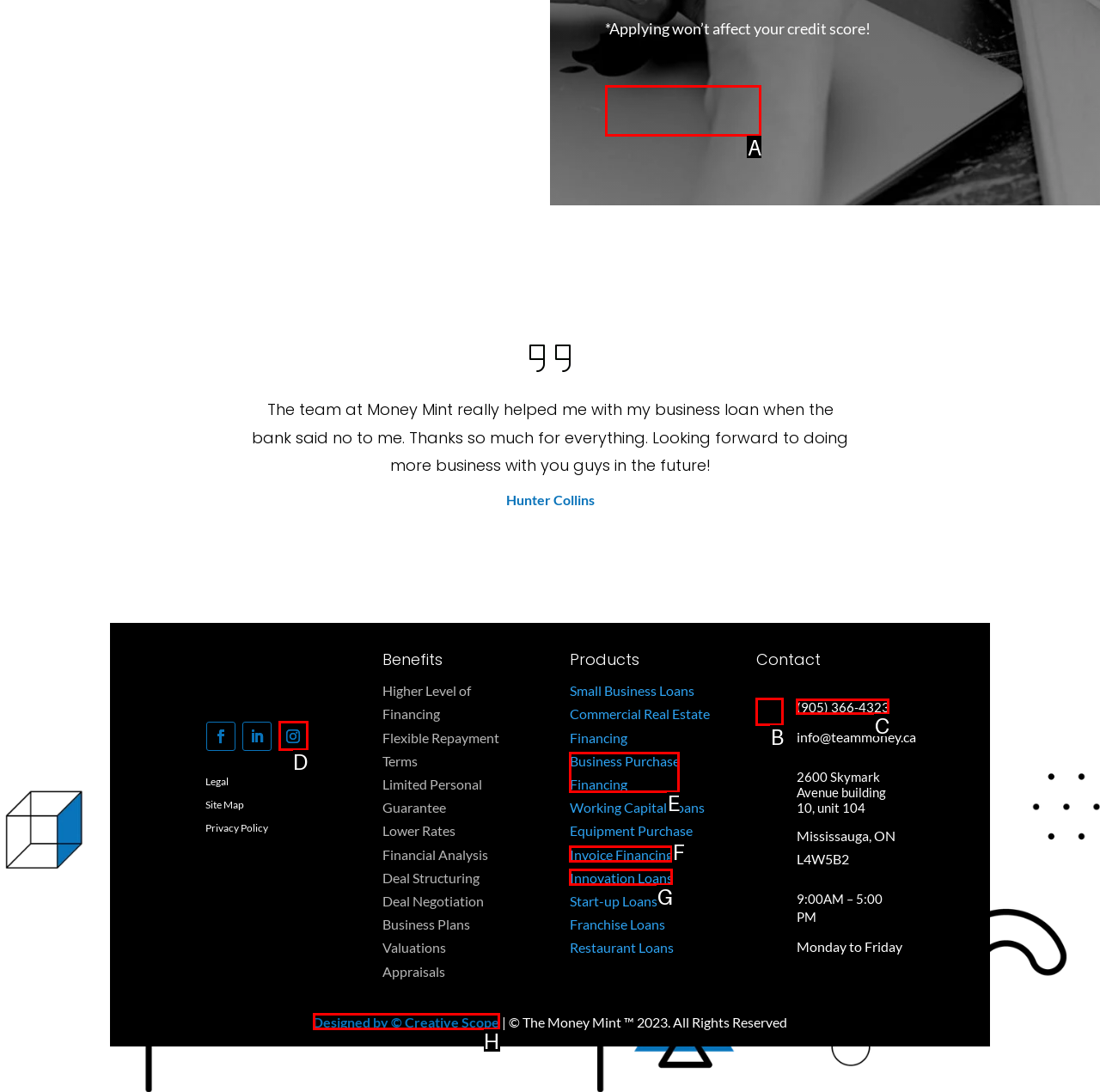Figure out which option to click to perform the following task: Click on 'GET STARTED'
Provide the letter of the correct option in your response.

A